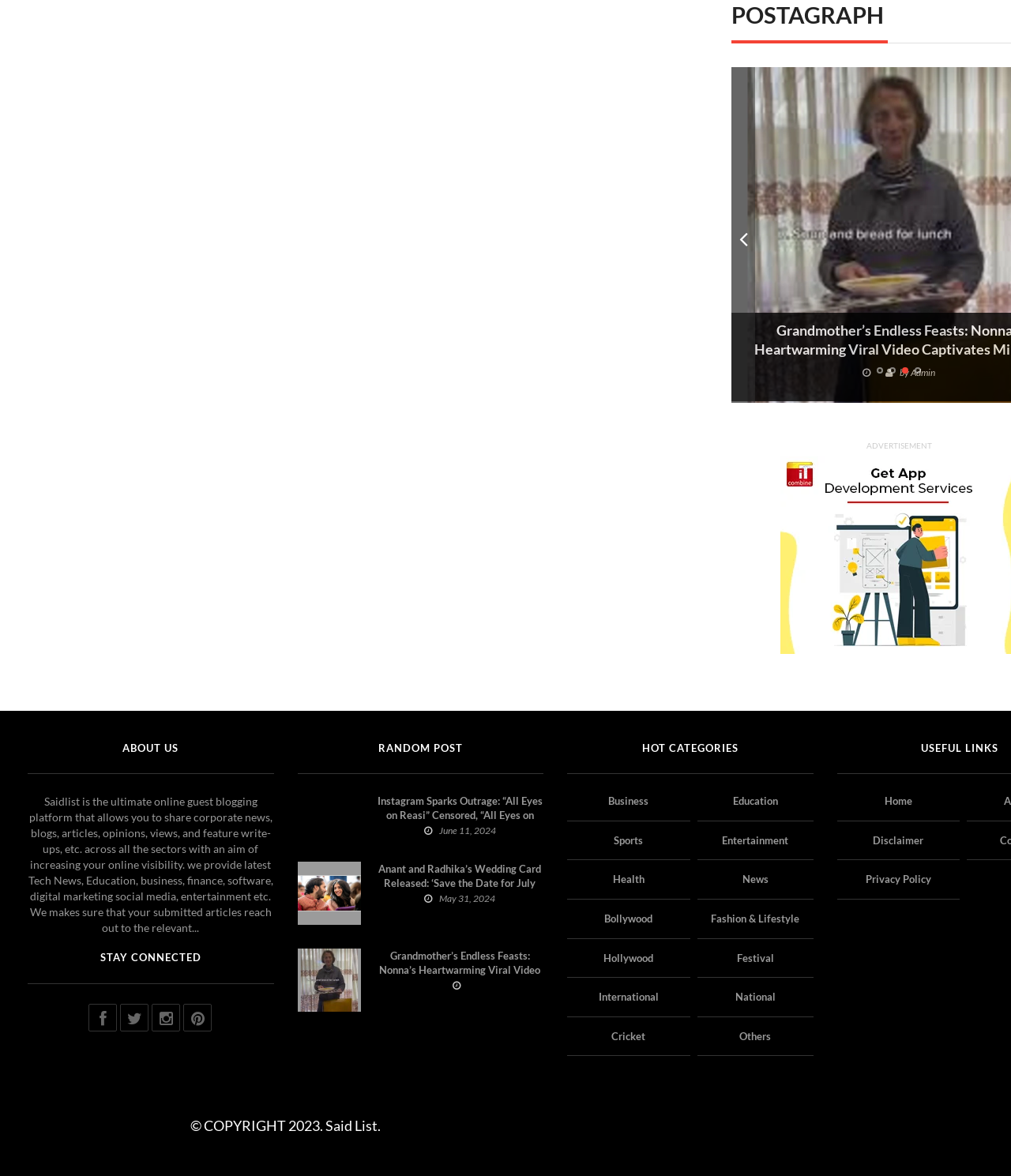Please determine the bounding box coordinates of the element's region to click in order to carry out the following instruction: "Click on the 'Admin' link". The coordinates should be four float numbers between 0 and 1, i.e., [left, top, right, bottom].

[0.901, 0.311, 0.925, 0.323]